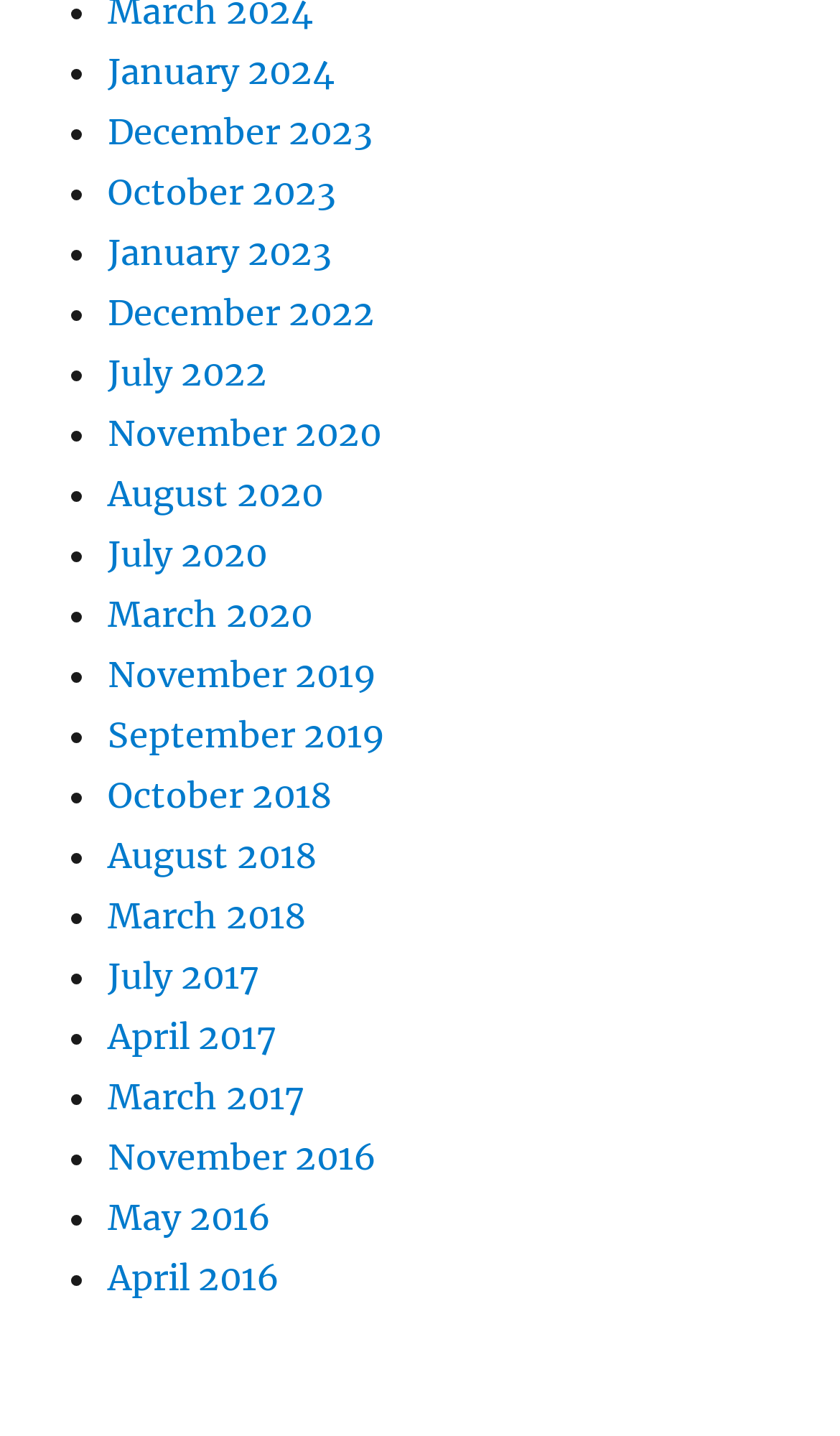How many months are listed in 2023? Examine the screenshot and reply using just one word or a brief phrase.

2